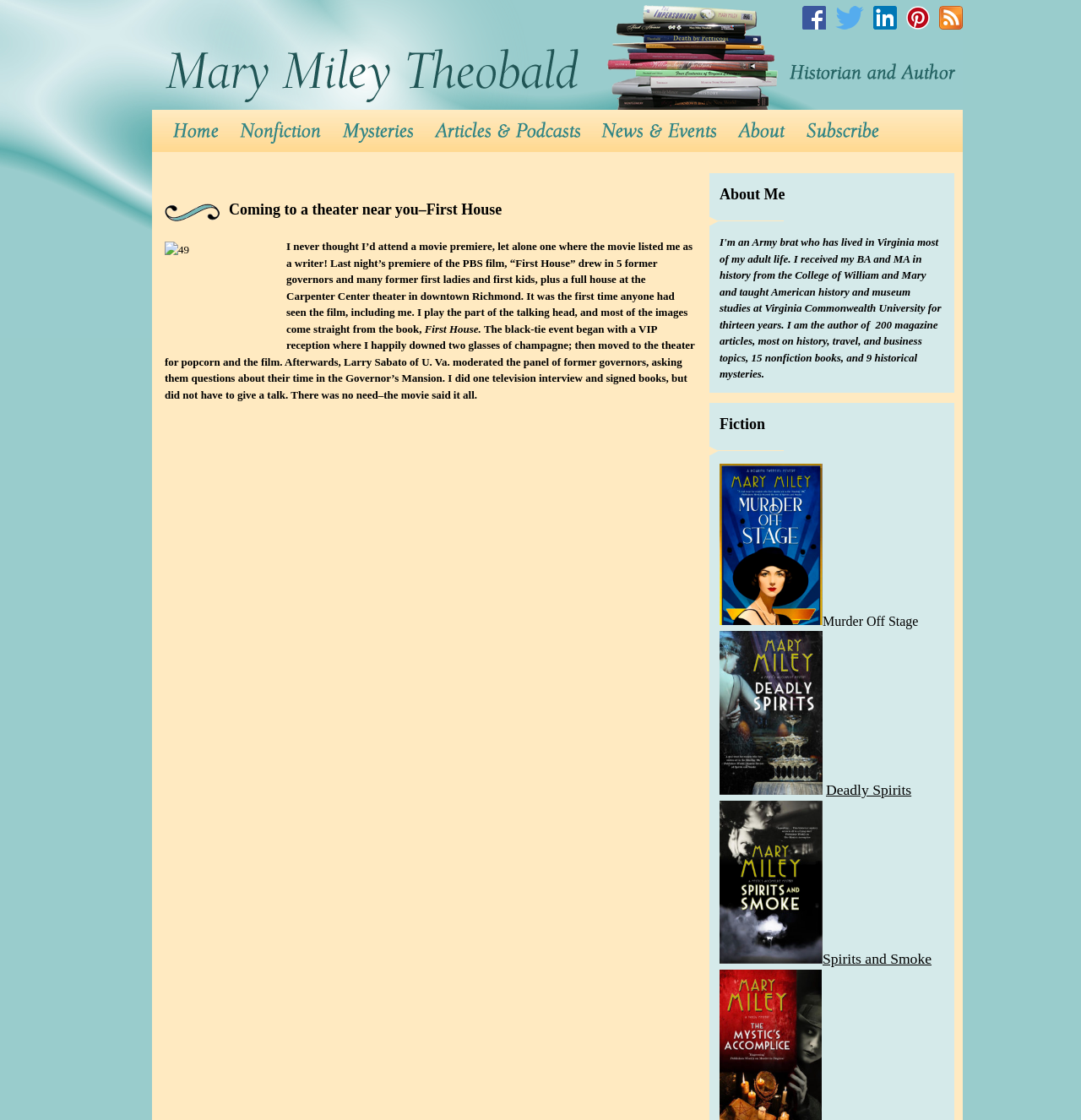Please respond to the question with a concise word or phrase:
What is the name of the historian and writer?

Mary Miley Theobald